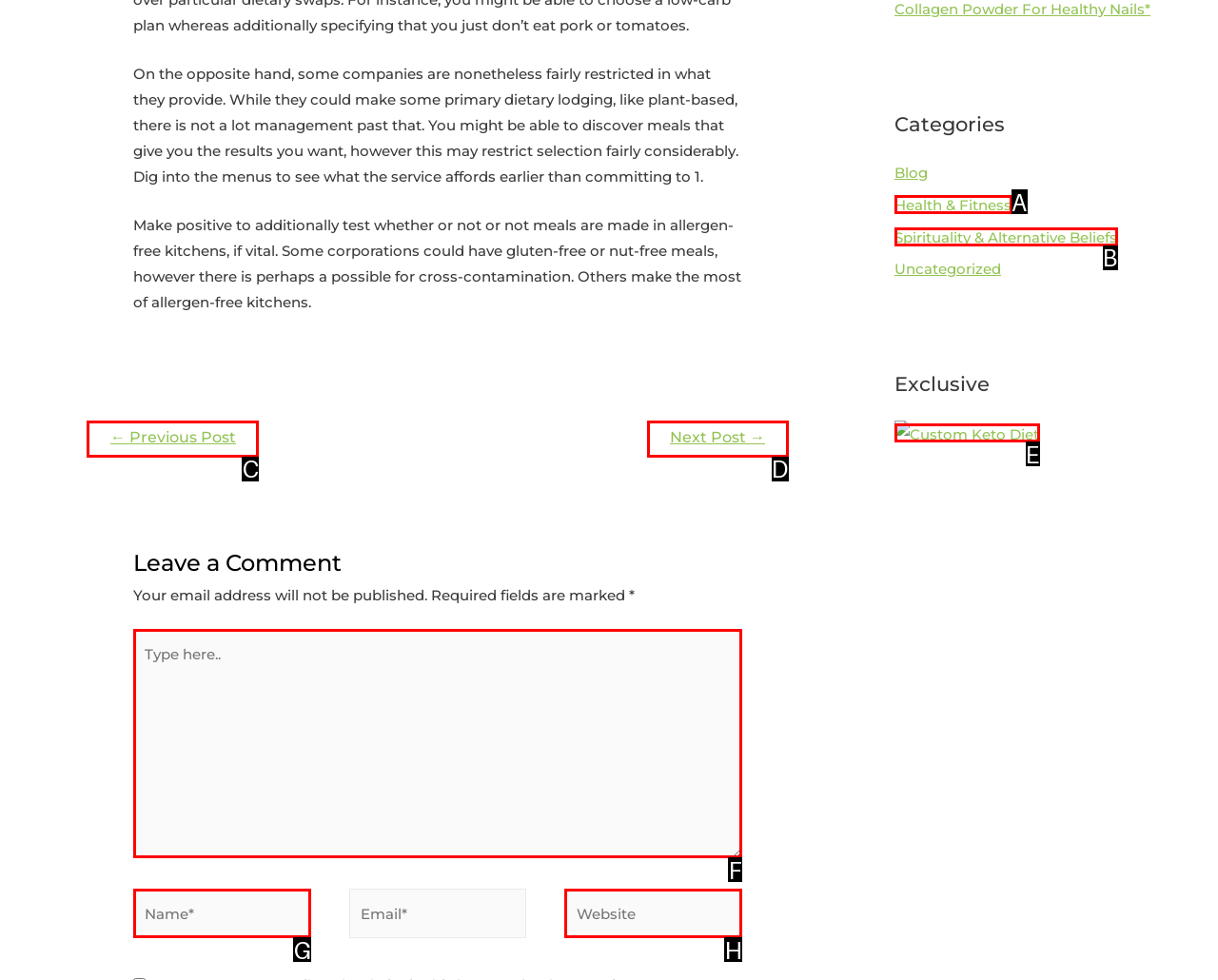From the given choices, indicate the option that best matches: Spirituality & Alternative Beliefs
State the letter of the chosen option directly.

B